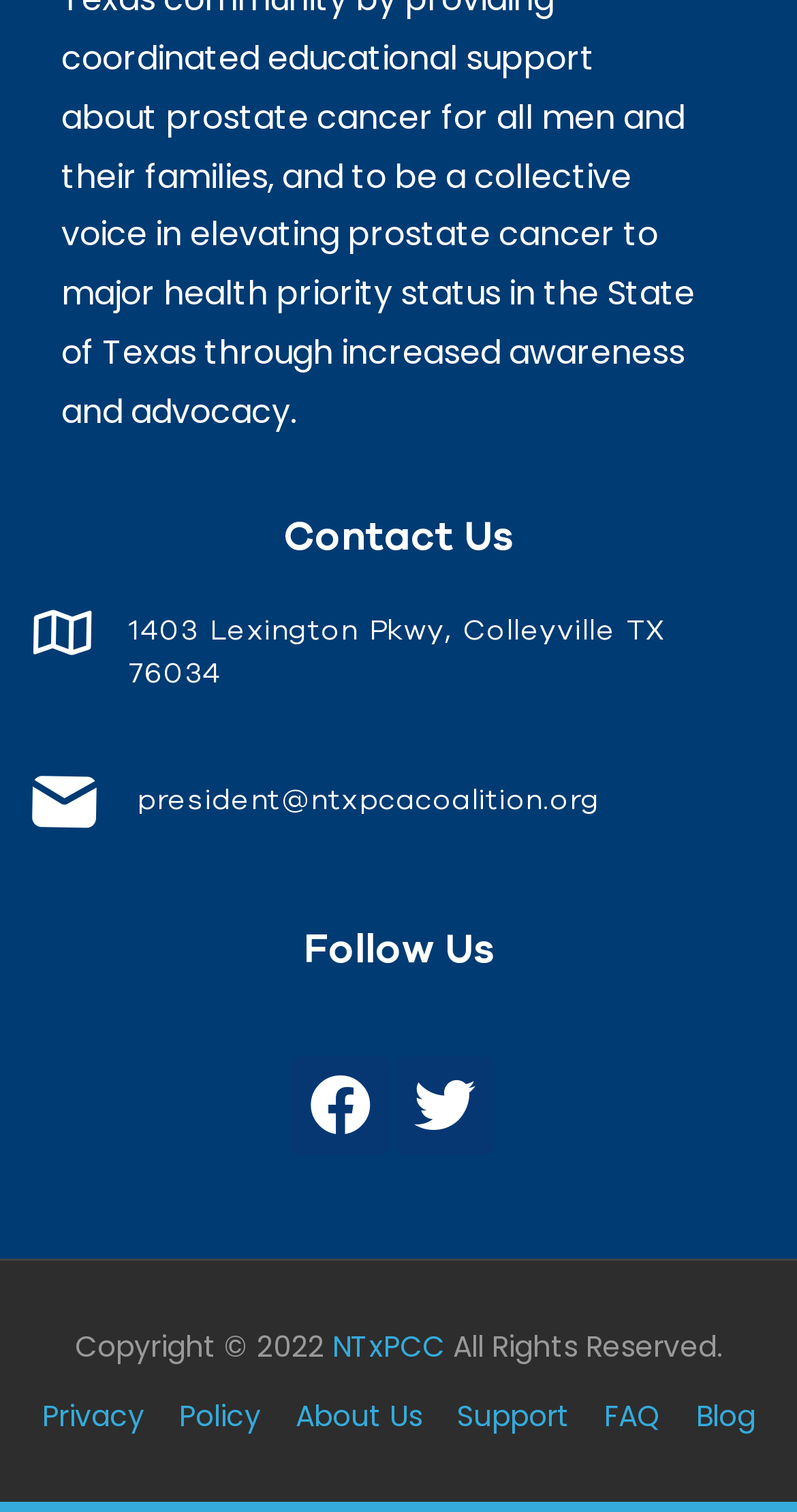With reference to the screenshot, provide a detailed response to the question below:
What are the available support options?

I found the support options by looking at the link elements at the bottom of the webpage. These elements contain text related to support, such as 'FAQ', 'Support', and 'About Us', which are likely the available support options.